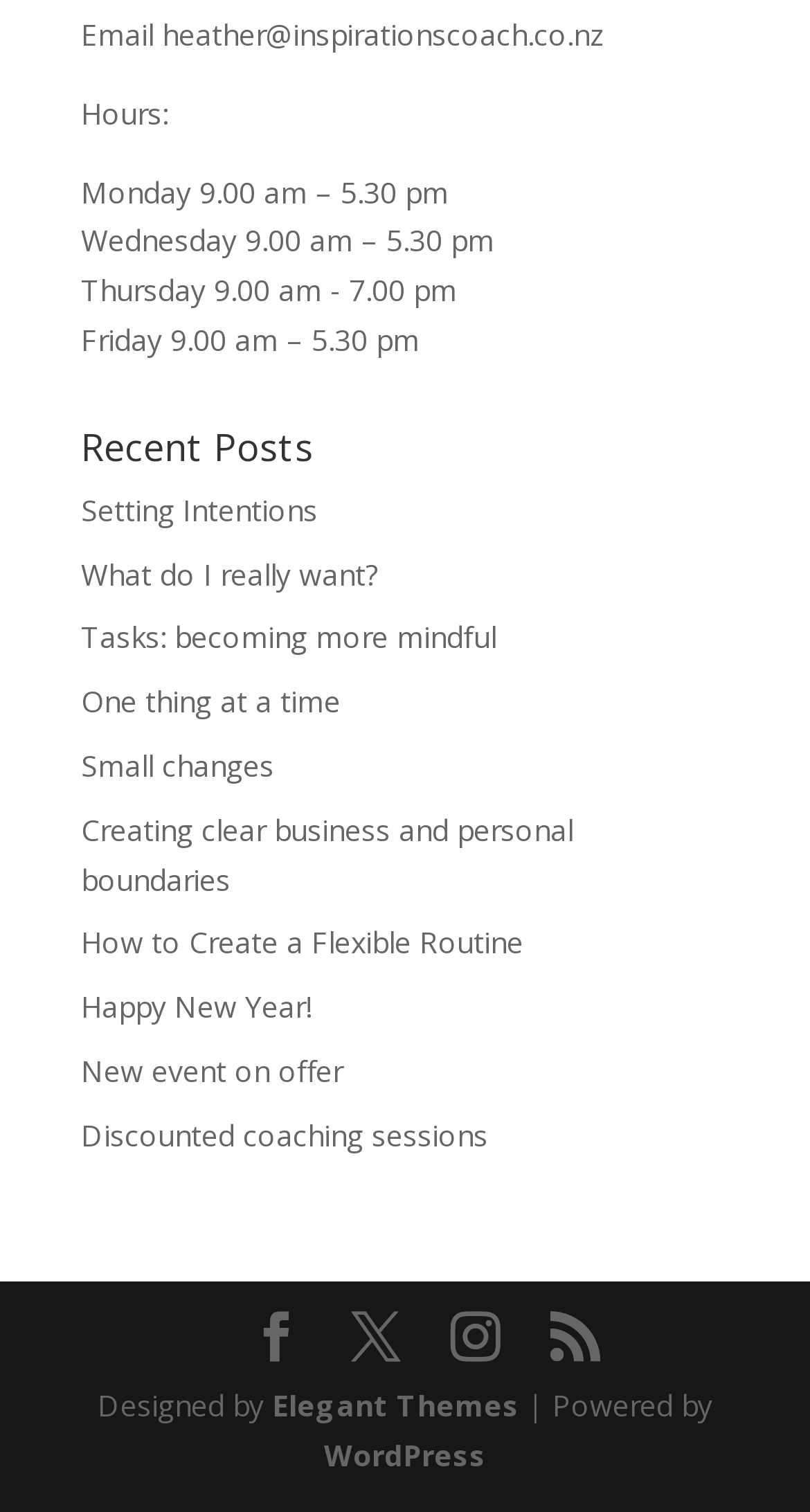Calculate the bounding box coordinates of the UI element given the description: "Discounted coaching sessions".

[0.1, 0.737, 0.603, 0.763]